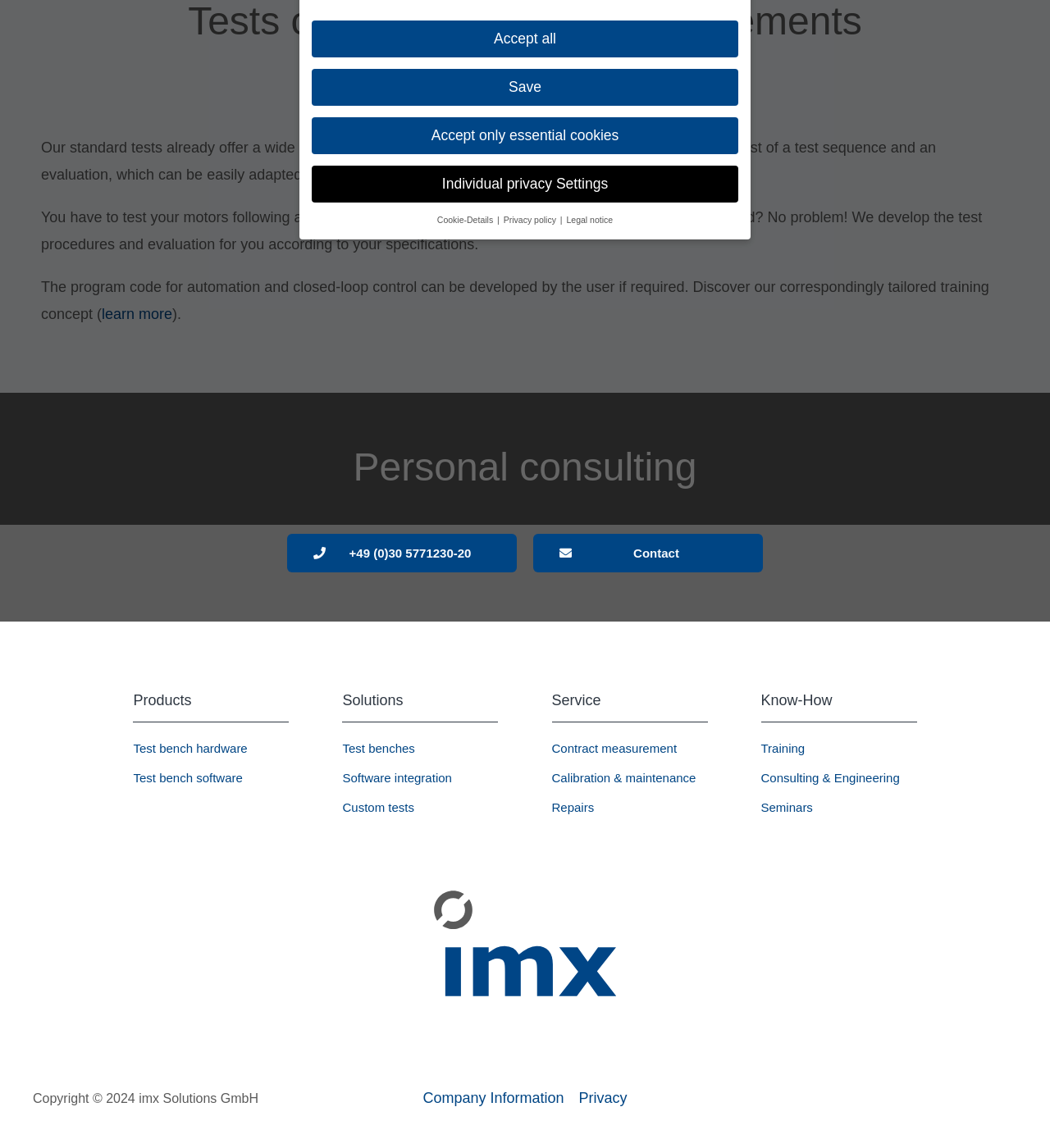Identify the bounding box for the described UI element: "Contact".

[0.508, 0.465, 0.727, 0.499]